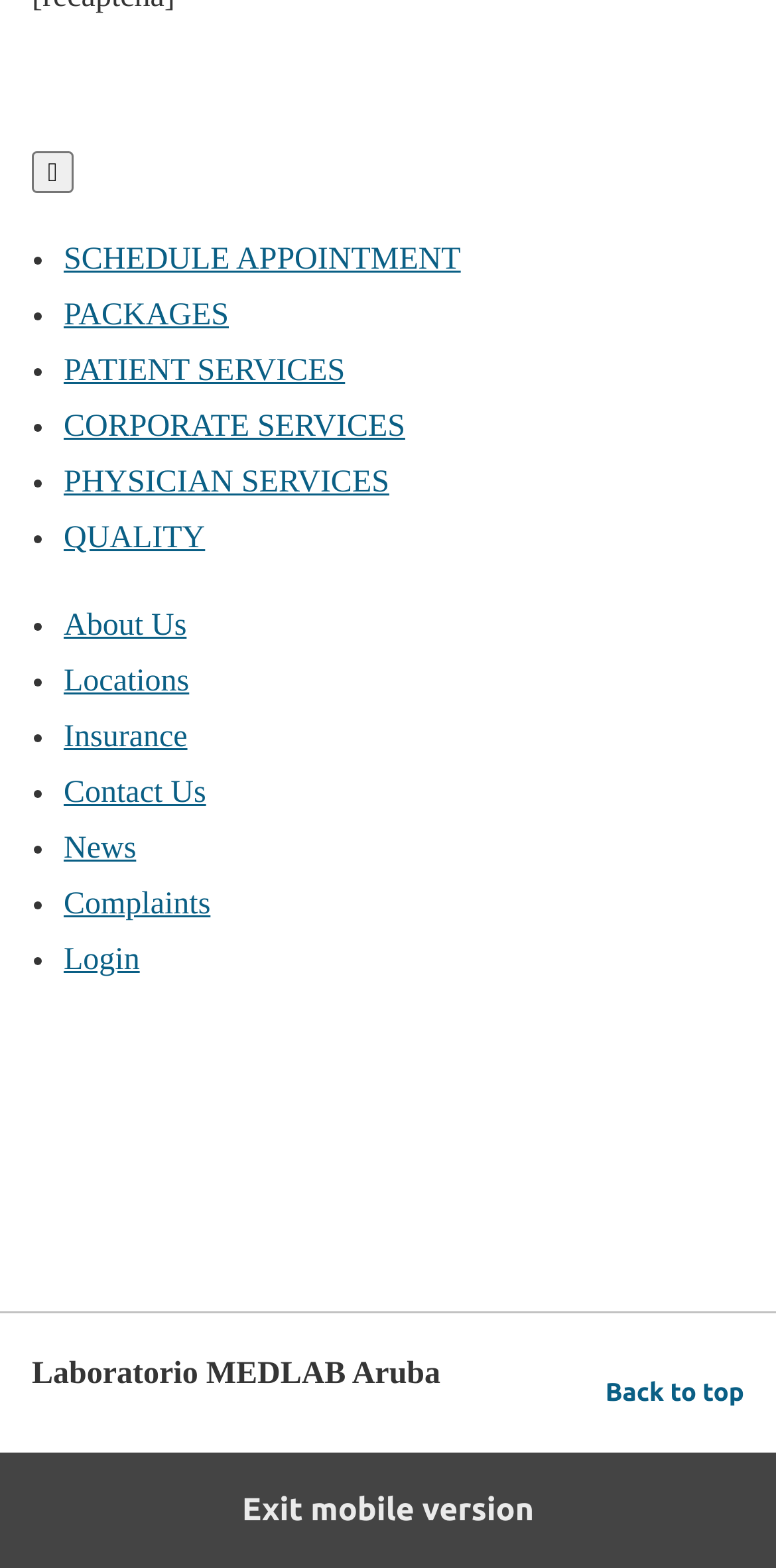Determine the bounding box coordinates for the area you should click to complete the following instruction: "Go to about us page".

[0.082, 0.388, 0.24, 0.41]